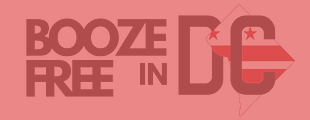What is the theme of the initiative?
Examine the image closely and answer the question with as much detail as possible.

The theme of the initiative can be inferred from the text 'BOOZE FREE' and the overall design, which suggests a community-focused, alcohol-free social experience. The use of bold fonts and vibrant colors also contributes to a lively and social atmosphere.